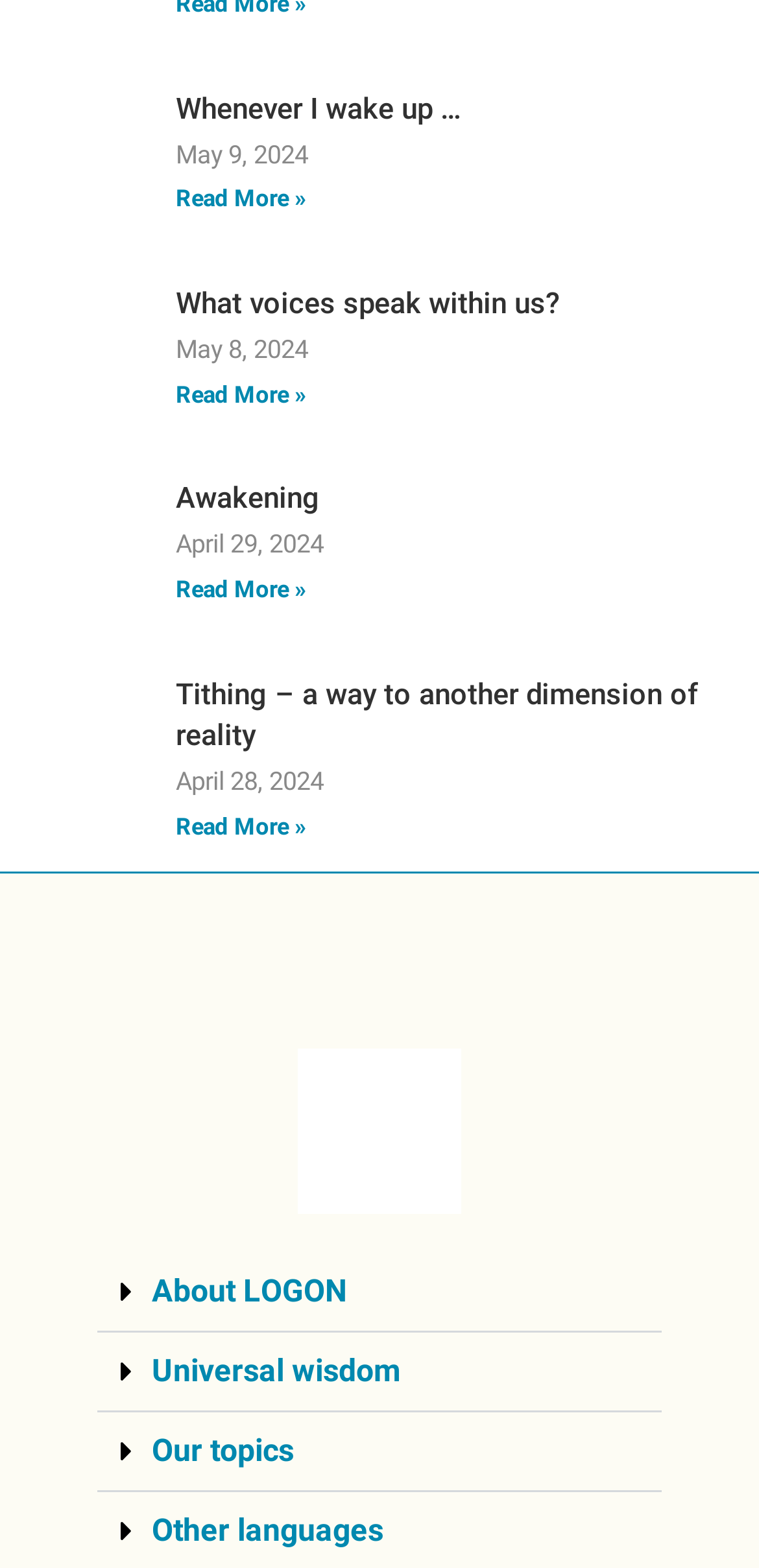What is the date of the latest article?
Look at the image and answer the question with a single word or phrase.

May 9, 2024